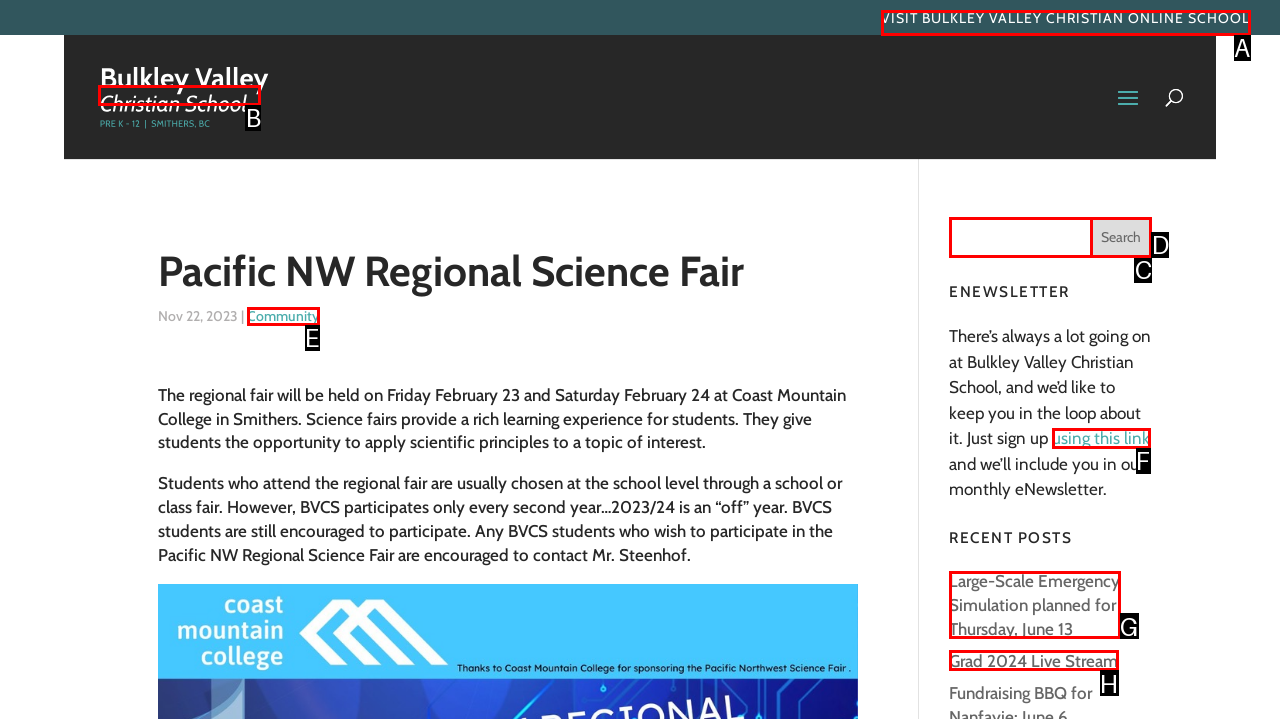From the given options, find the HTML element that fits the description: Community. Reply with the letter of the chosen element.

E